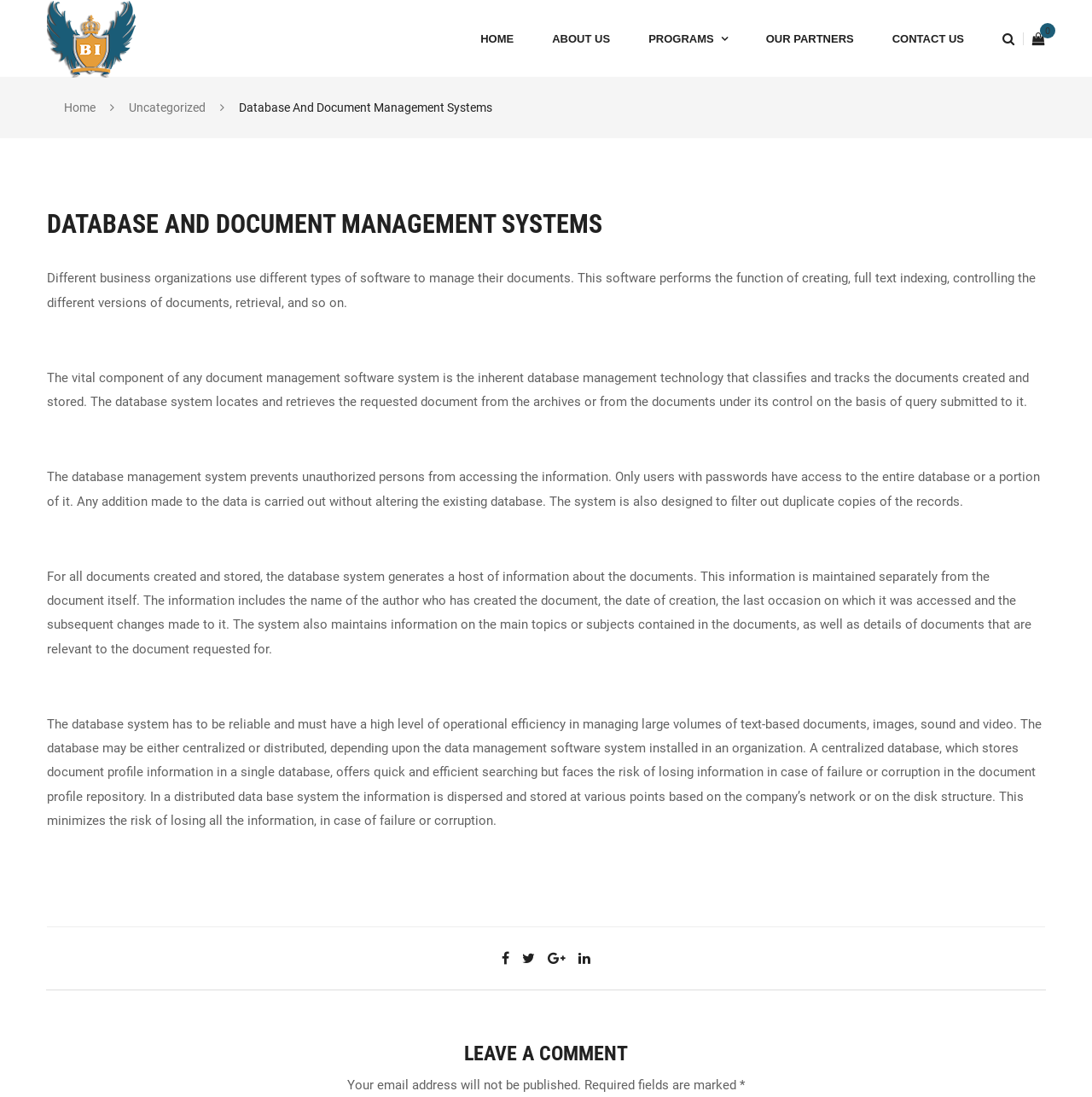Locate the bounding box for the described UI element: "0". Ensure the coordinates are four float numbers between 0 and 1, formatted as [left, top, right, bottom].

[0.937, 0.025, 0.957, 0.047]